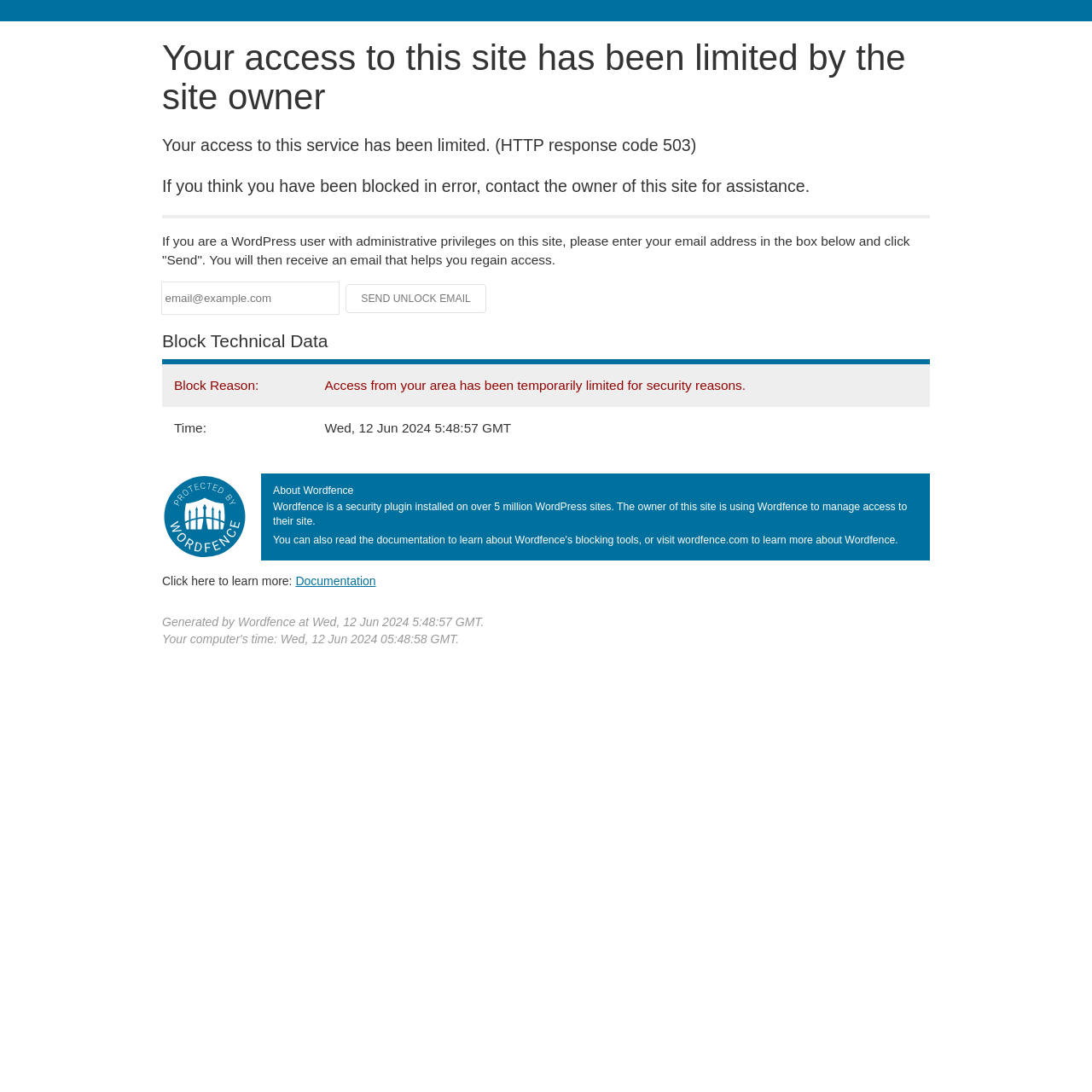Provide a one-word or brief phrase answer to the question:
What is the reason for the site access limitation?

Security reasons